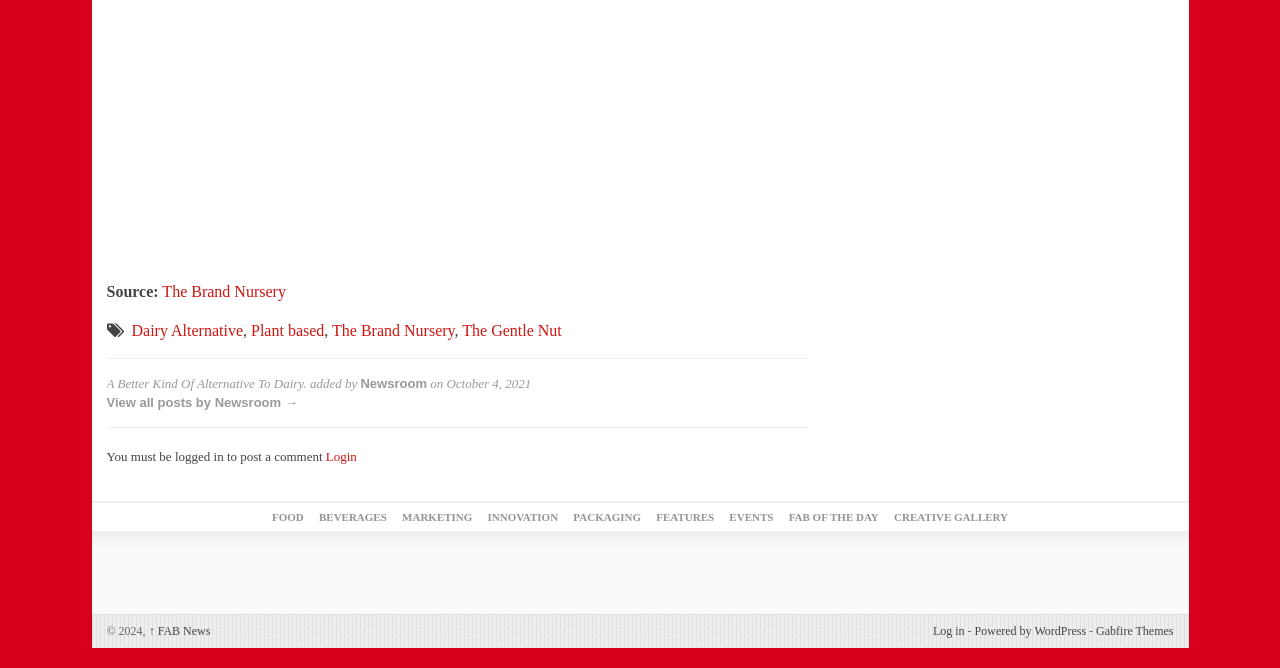Identify and provide the bounding box for the element described by: "The Gentle Nut".

[0.361, 0.482, 0.439, 0.508]